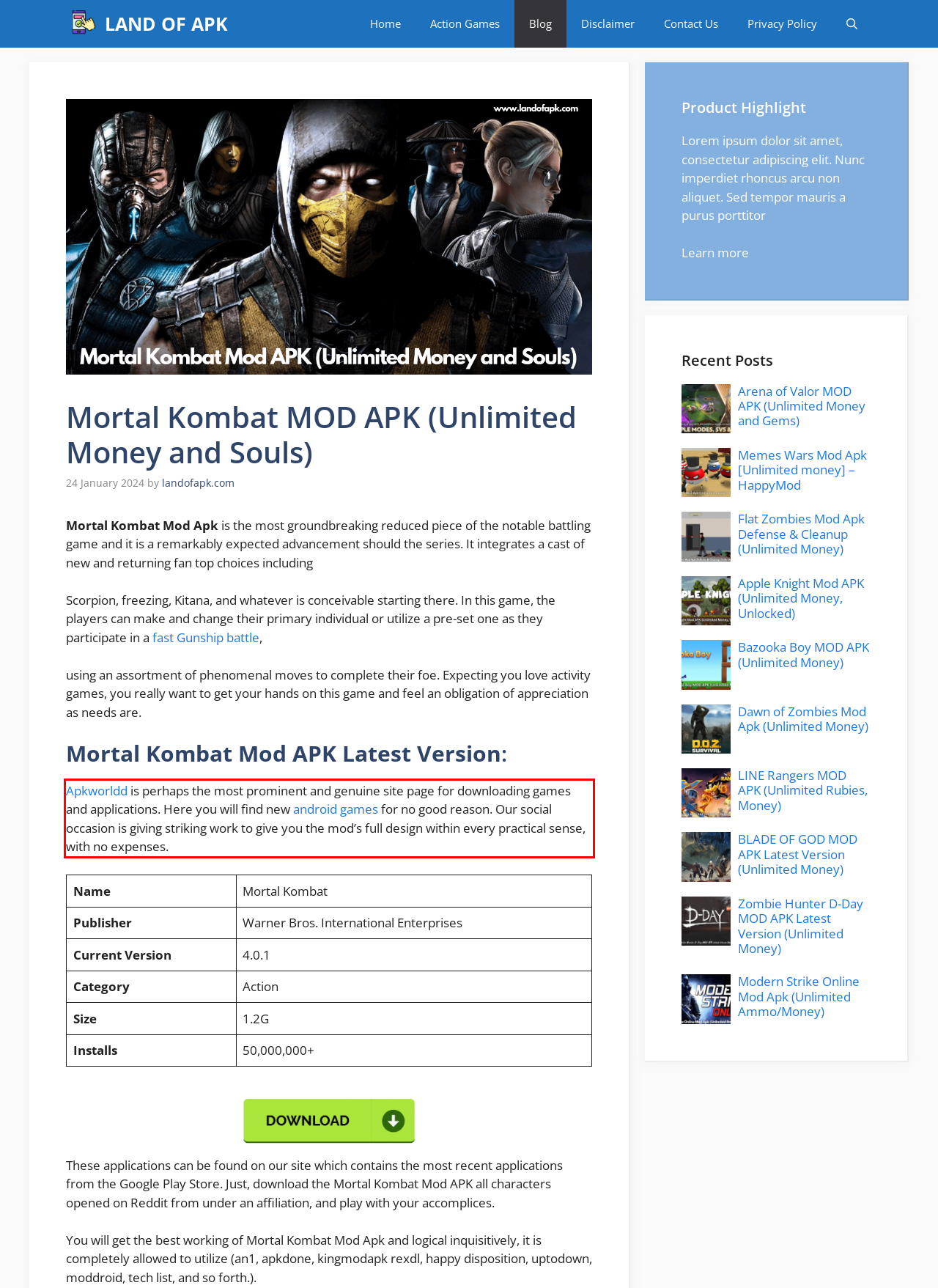In the screenshot of the webpage, find the red bounding box and perform OCR to obtain the text content restricted within this red bounding box.

Apkworldd is perhaps the most prominent and genuine site page for downloading games and applications. Here you will find new android games for no good reason. Our social occasion is giving striking work to give you the mod’s full design within every practical sense, with no expenses.